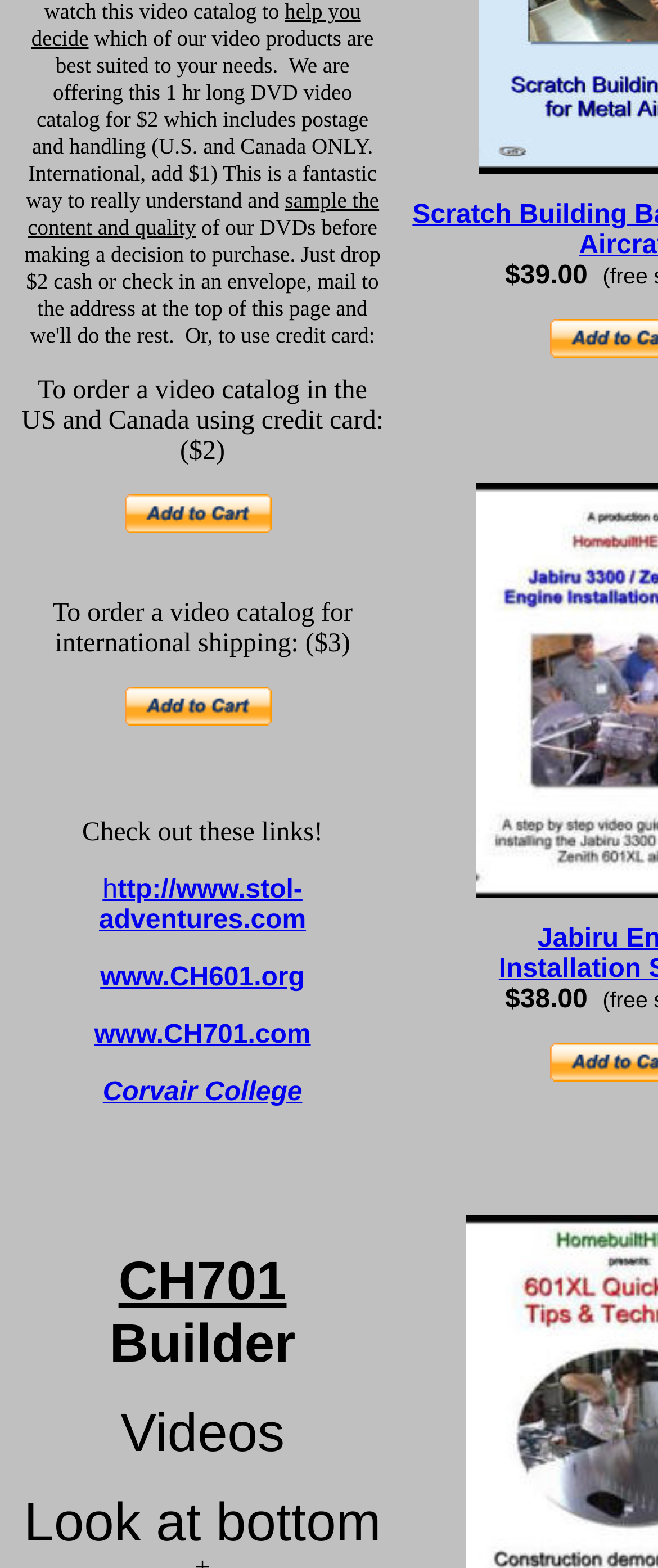Given the element description: "Corvair College", predict the bounding box coordinates of the UI element it refers to, using four float numbers between 0 and 1, i.e., [left, top, right, bottom].

[0.156, 0.688, 0.459, 0.706]